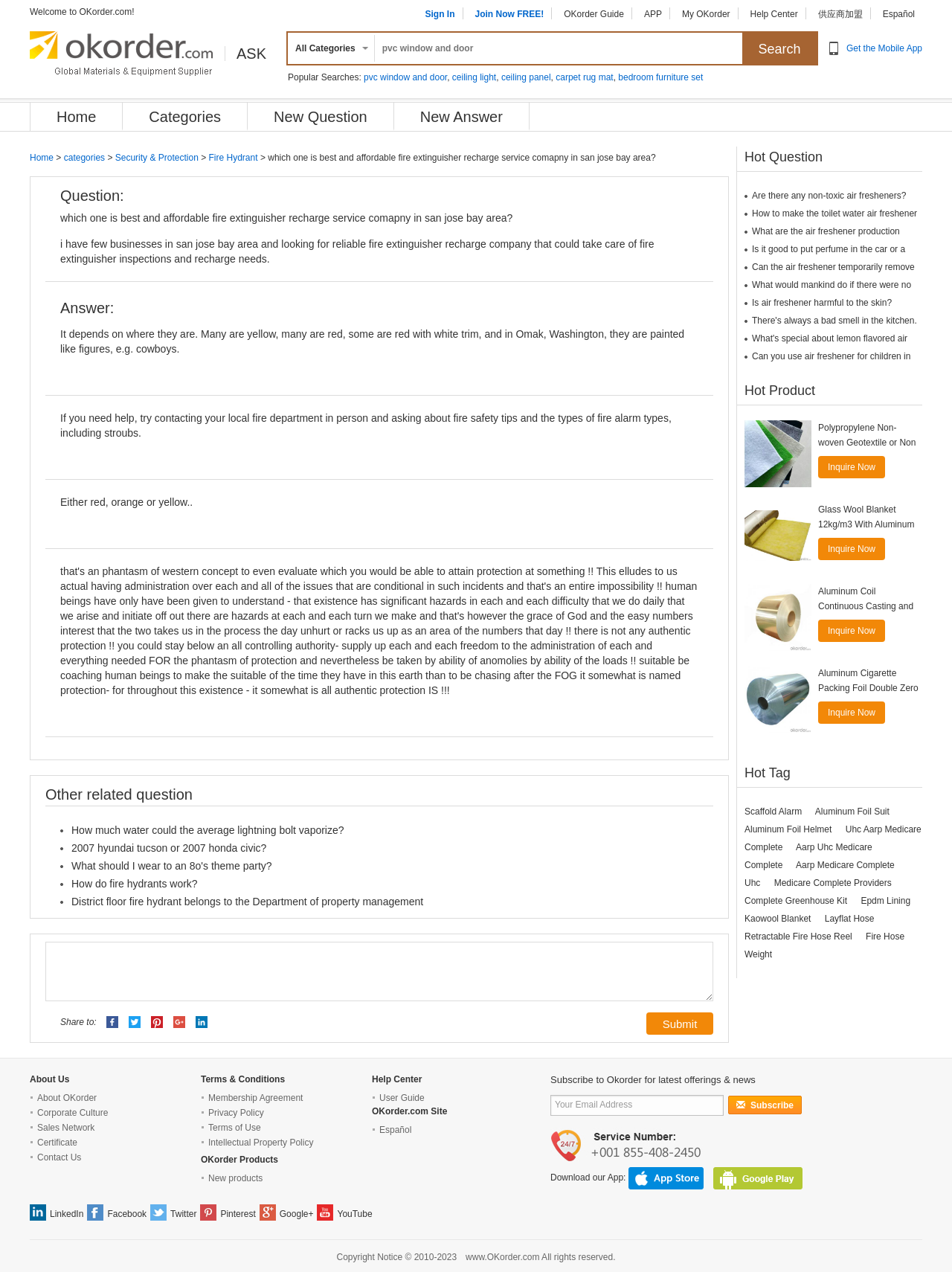Generate the title text from the webpage.

which one is best and affordable fire extinguisher recharge service comapny in san jose bay area?